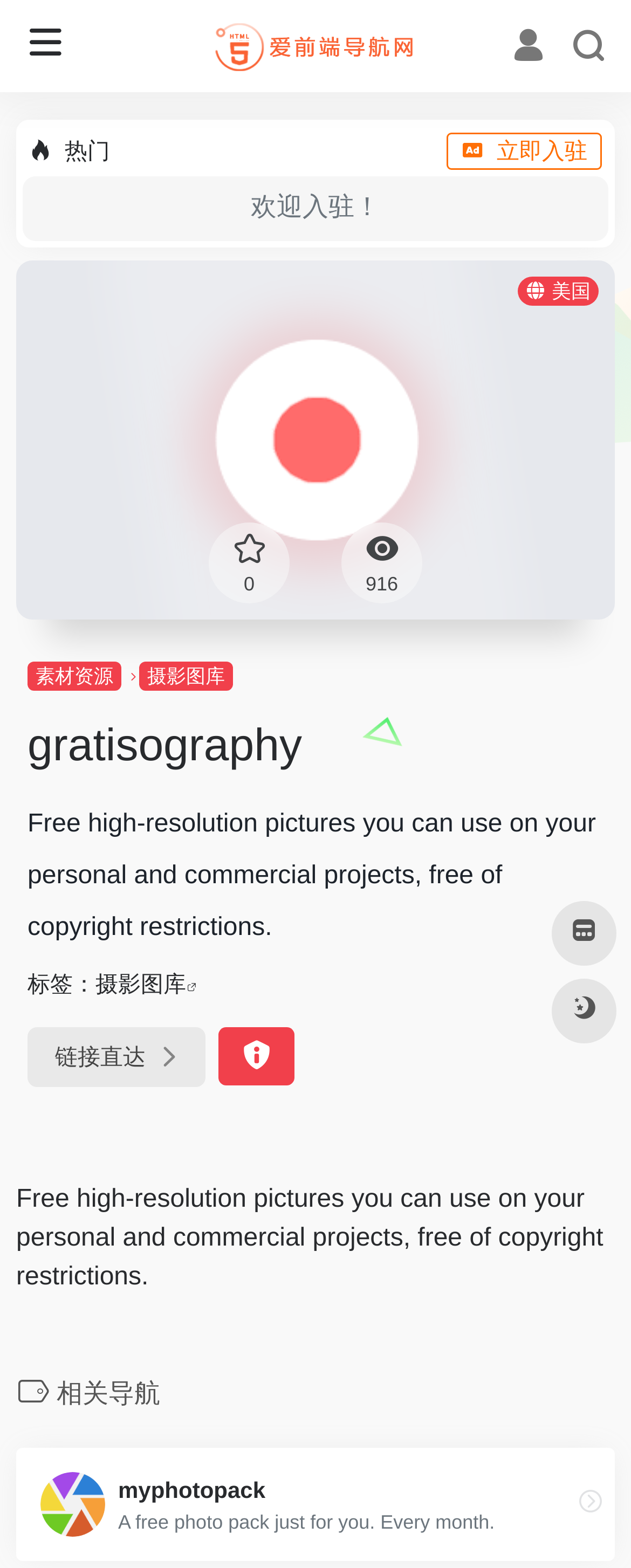Give a one-word or one-phrase response to the question: 
What is the country mentioned on the webpage?

USA